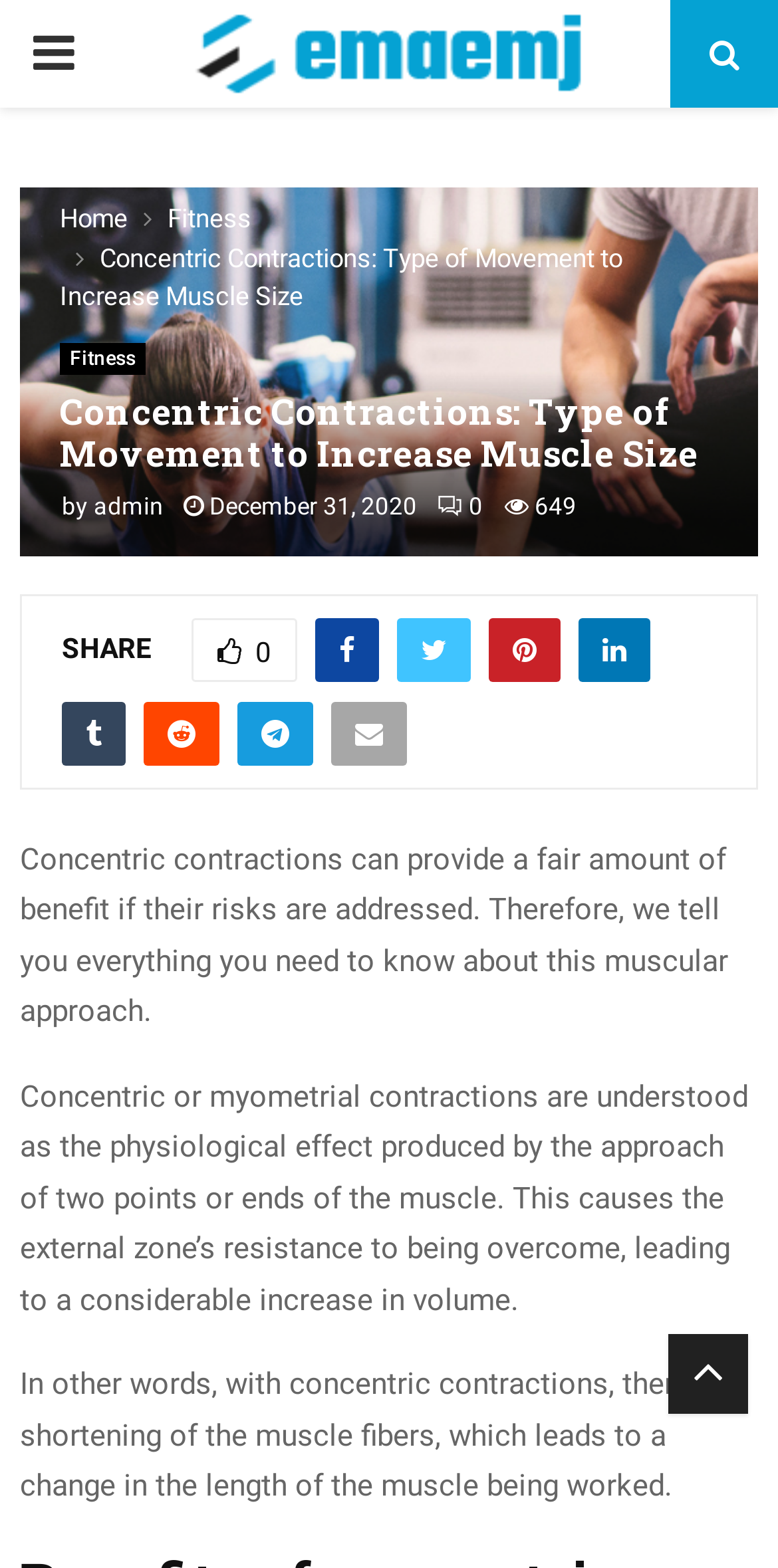Please specify the bounding box coordinates of the element that should be clicked to execute the given instruction: 'Click the primary menu button'. Ensure the coordinates are four float numbers between 0 and 1, expressed as [left, top, right, bottom].

[0.0, 0.0, 0.138, 0.069]